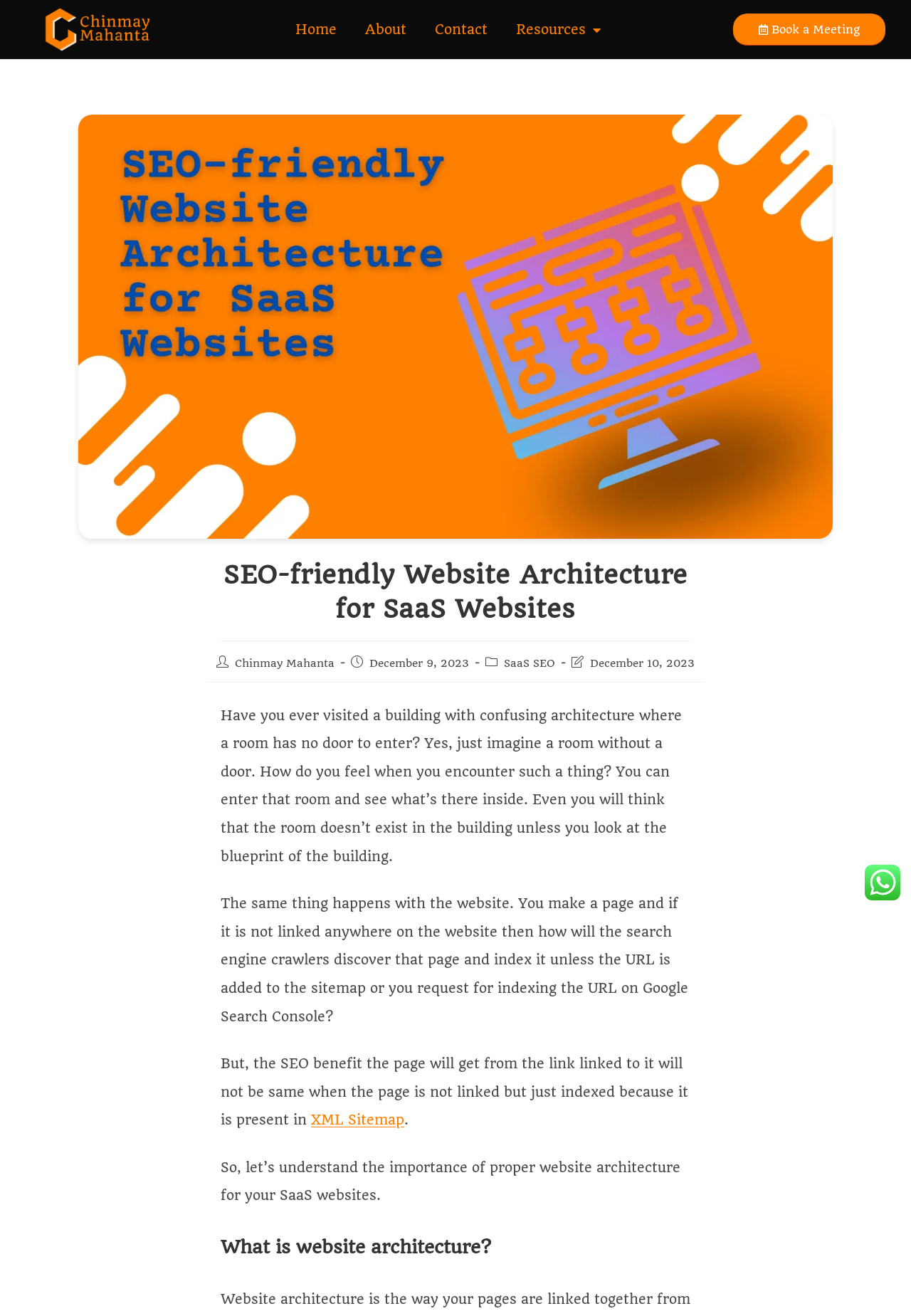Please give a succinct answer to the question in one word or phrase:
What is the author of the current article?

Chinmay Mahanta